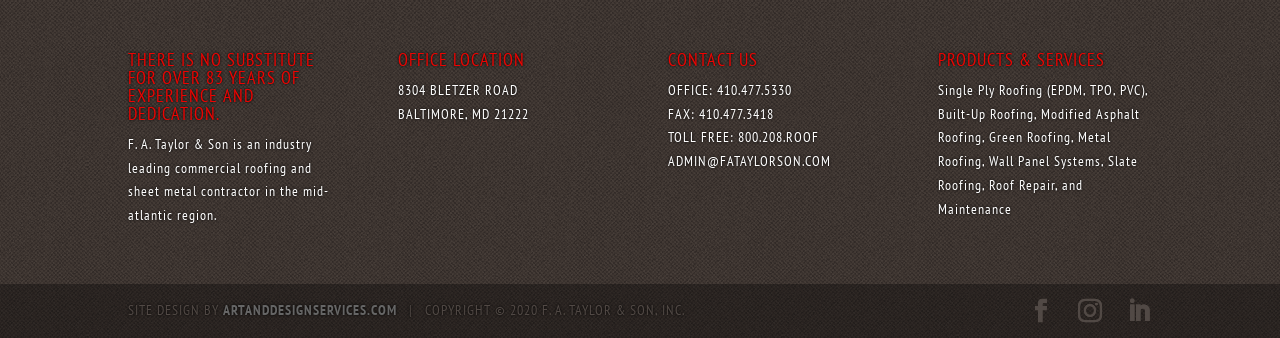What types of roofing does the company offer?
Respond with a short answer, either a single word or a phrase, based on the image.

Single Ply, Built-Up, Modified Asphalt, Green, Metal, Slate